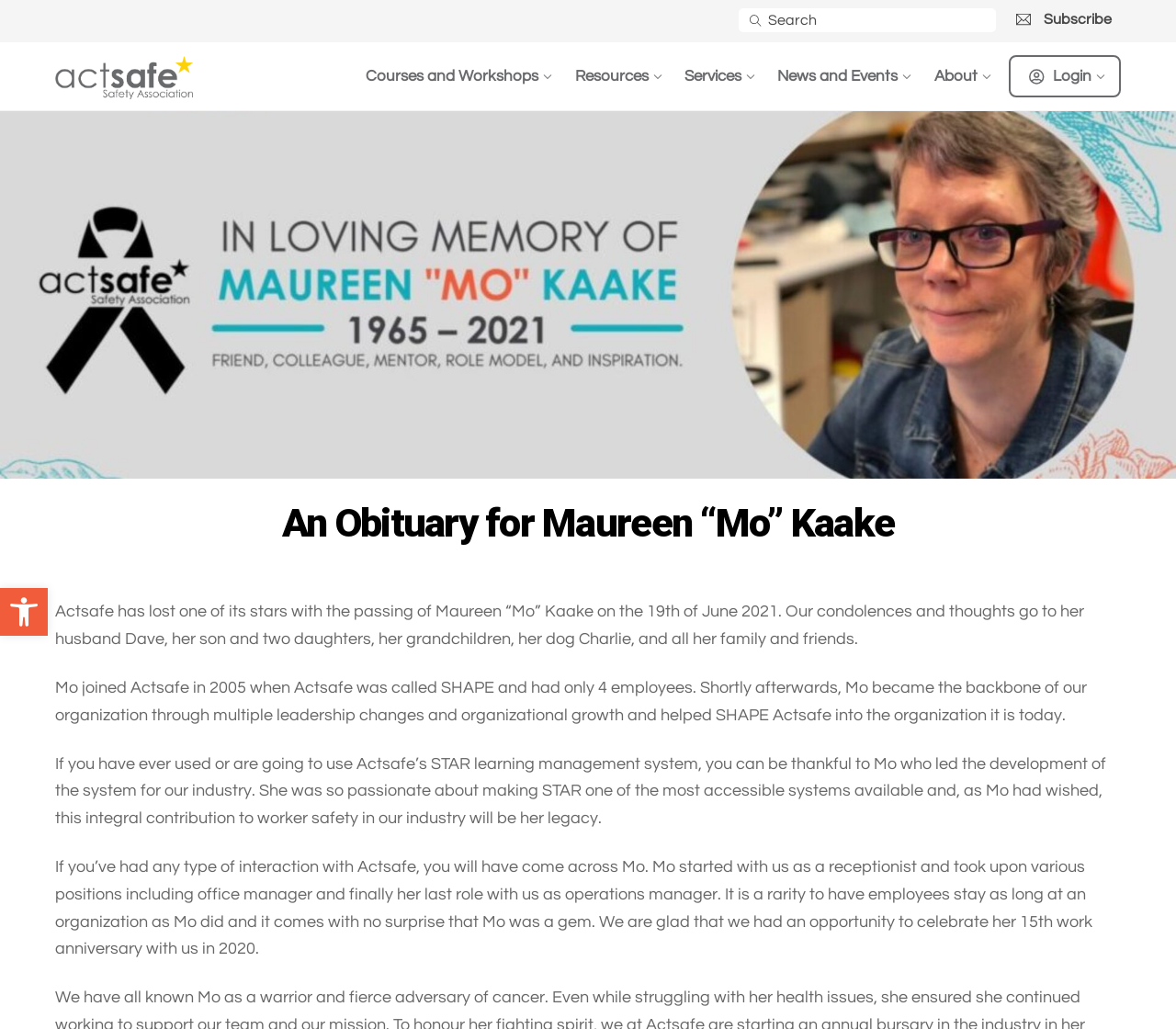What is the name of Mo's dog?
Please use the image to provide an in-depth answer to the question.

The webpage mentions that Mo's family, including her dog Charlie, are among those who will miss her.